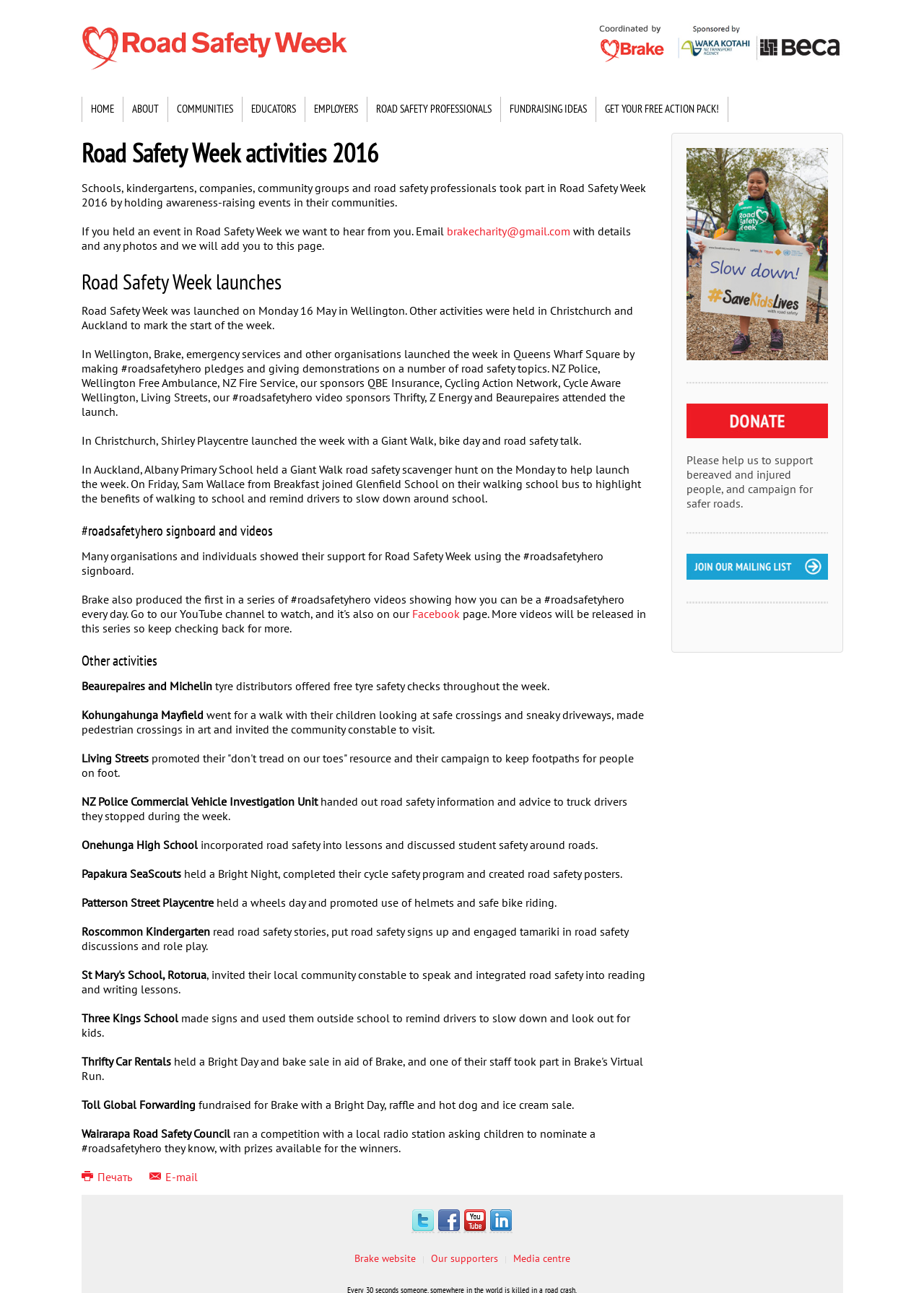What is the purpose of the 'donate' link located at the bottom of the webpage?
Answer the question with a detailed explanation, including all necessary information.

The 'donate' link is located at the bottom of the webpage, and next to it is the text 'Please help us to support bereaved and injured people, and campaign for safer roads.' This indicates that the purpose of the 'donate' link is to support bereaved and injured people.